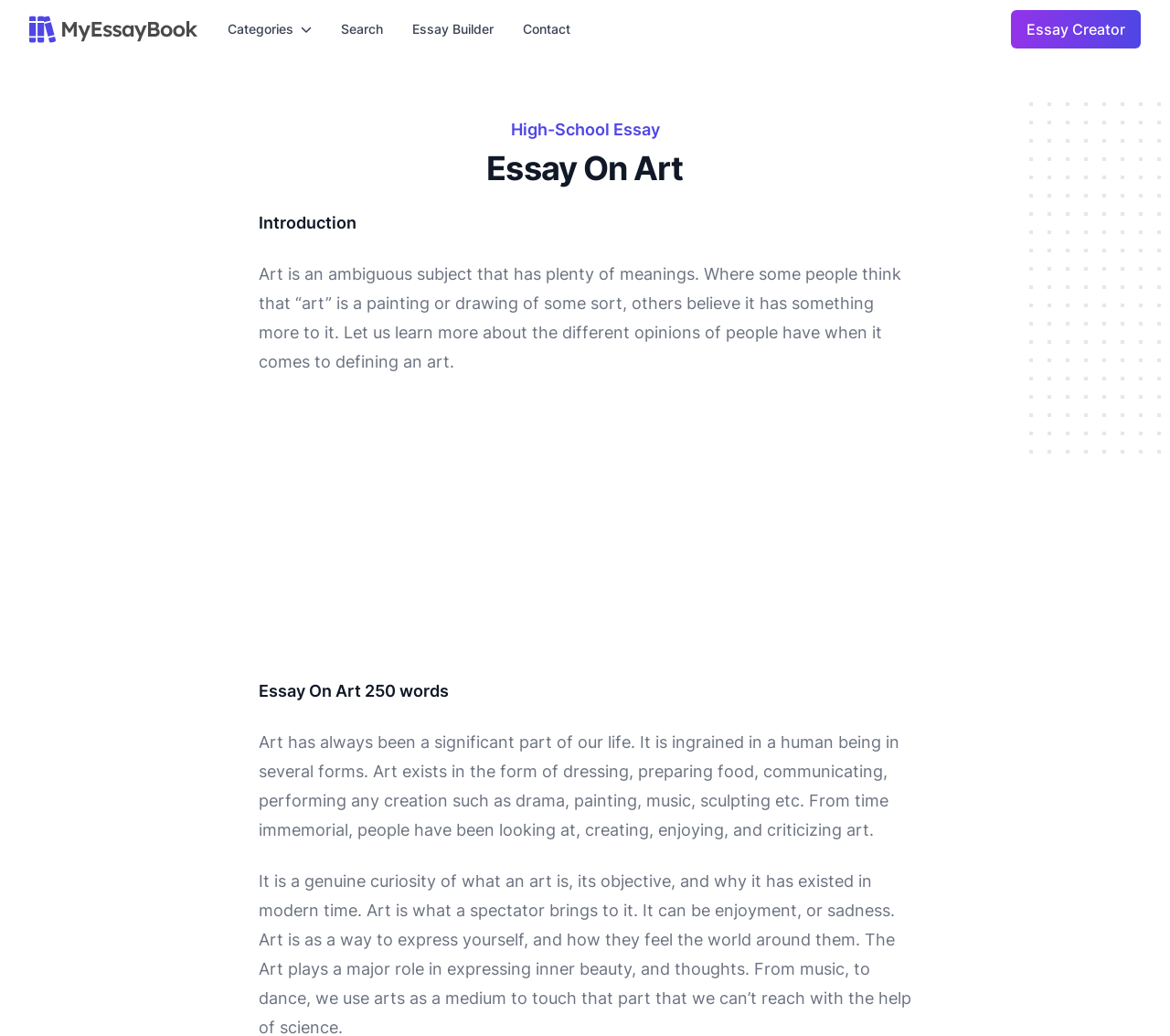Refer to the element description alt="MyEssayBook Site Logo" and identify the corresponding bounding box in the screenshot. Format the coordinates as (top-left x, top-left y, bottom-right x, bottom-right y) with values in the range of 0 to 1.

[0.025, 0.015, 0.17, 0.041]